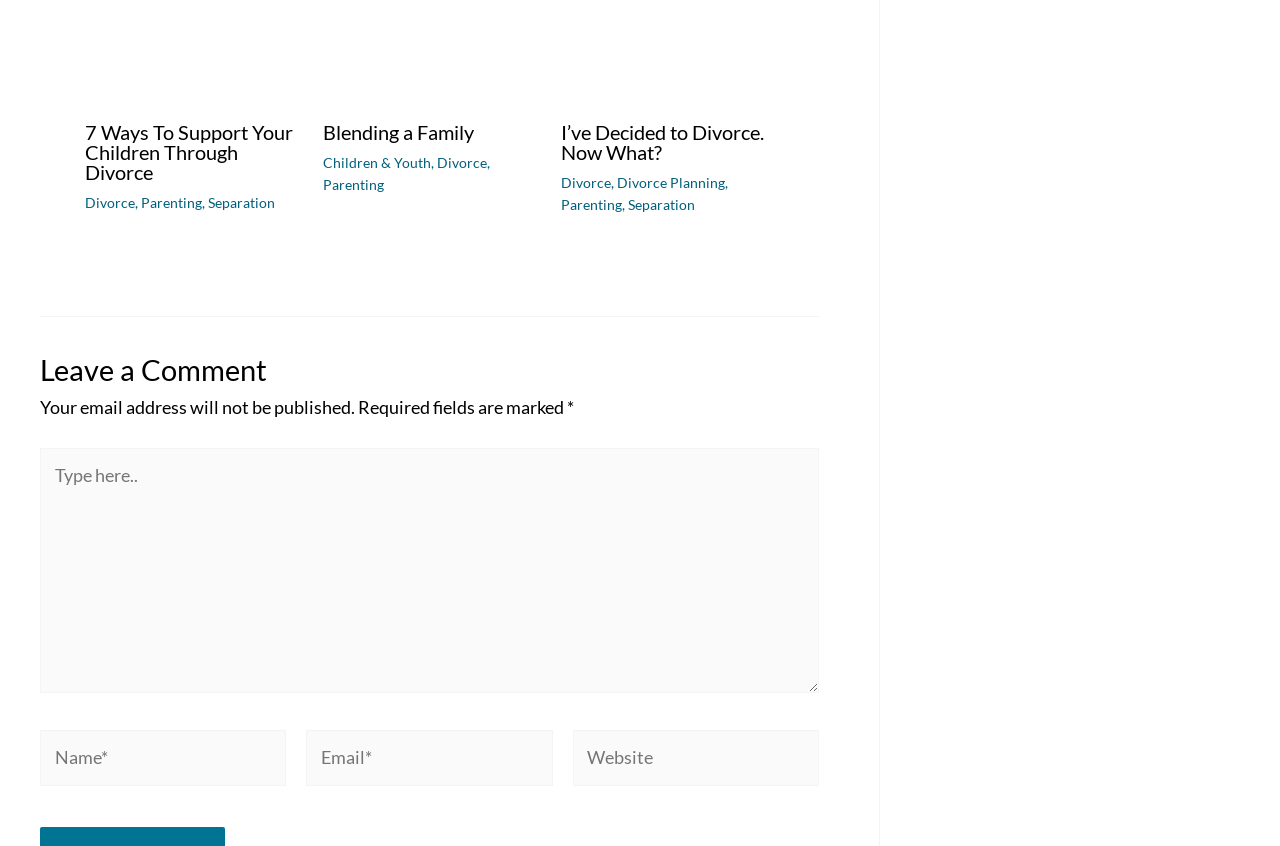Determine the bounding box coordinates for the clickable element required to fulfill the instruction: "Enter your name". Provide the coordinates as four float numbers between 0 and 1, i.e., [left, top, right, bottom].

[0.031, 0.862, 0.224, 0.929]